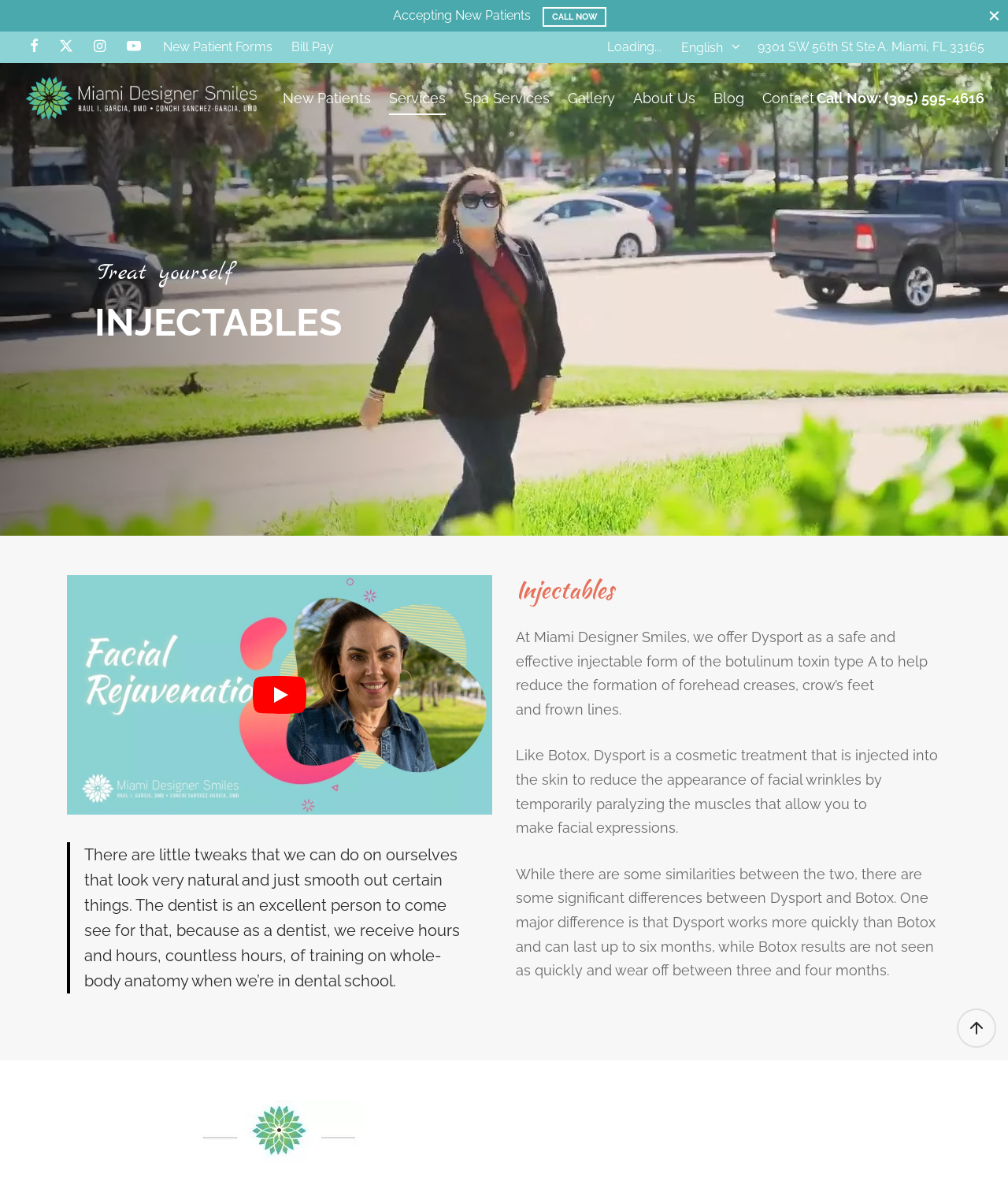Determine the bounding box coordinates for the UI element matching this description: "New Patient Forms".

[0.162, 0.031, 0.278, 0.049]